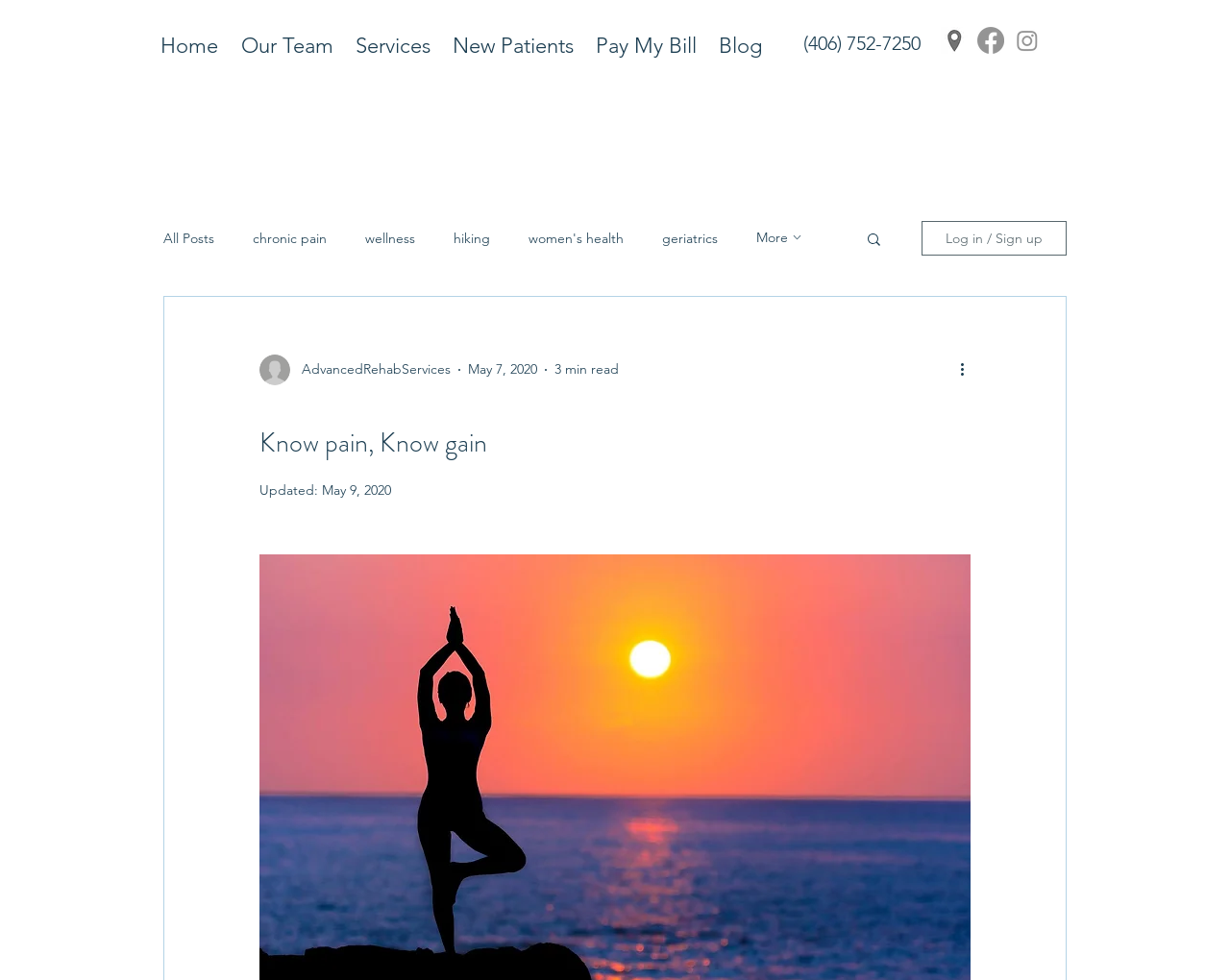From the webpage screenshot, predict the bounding box coordinates (top-left x, top-left y, bottom-right x, bottom-right y) for the UI element described here: aria-label="Instagram"

[0.824, 0.027, 0.846, 0.055]